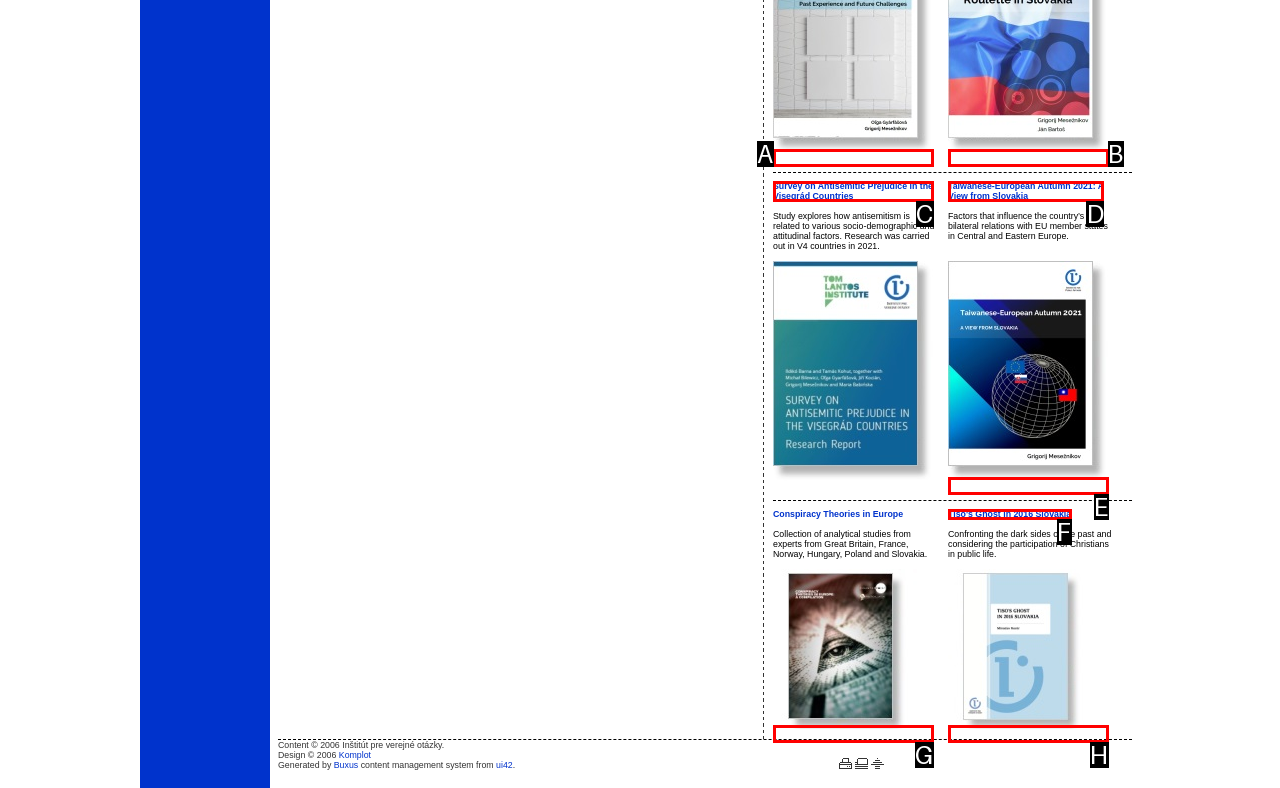Which option best describes: title="Tiso's Ghost in 2016 Slovakia"
Respond with the letter of the appropriate choice.

H